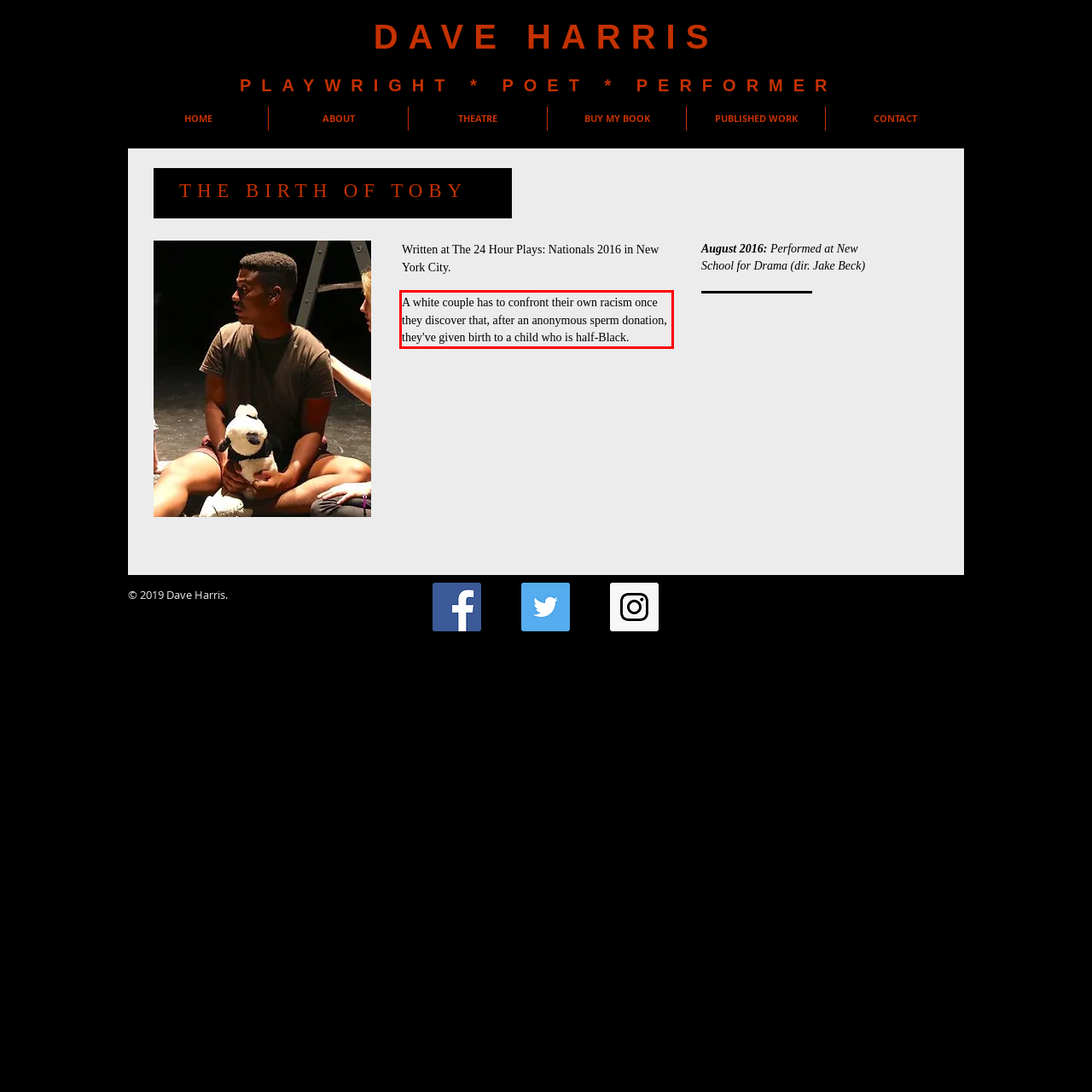Identify the text within the red bounding box on the webpage screenshot and generate the extracted text content.

A white couple has to confront their own racism once they discover that, after an anonymous sperm donation, they've given birth to a child who is half-Black.